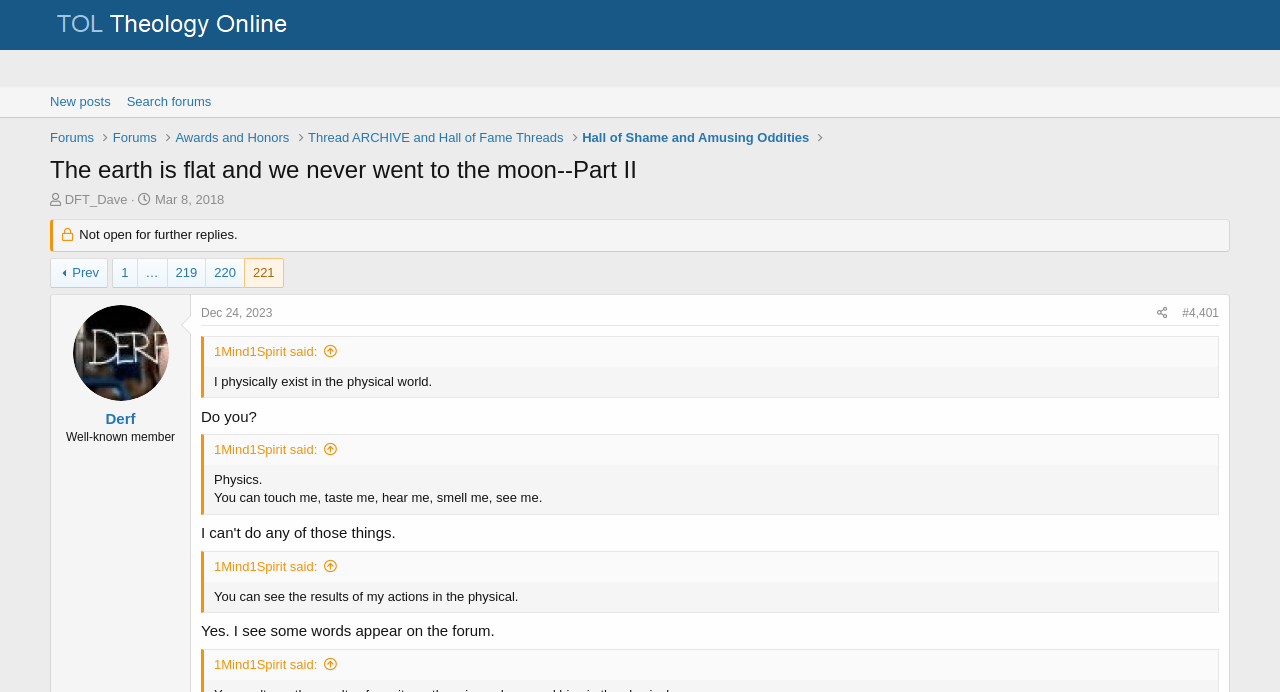Extract the heading text from the webpage.

The earth is flat and we never went to the moon--Part II